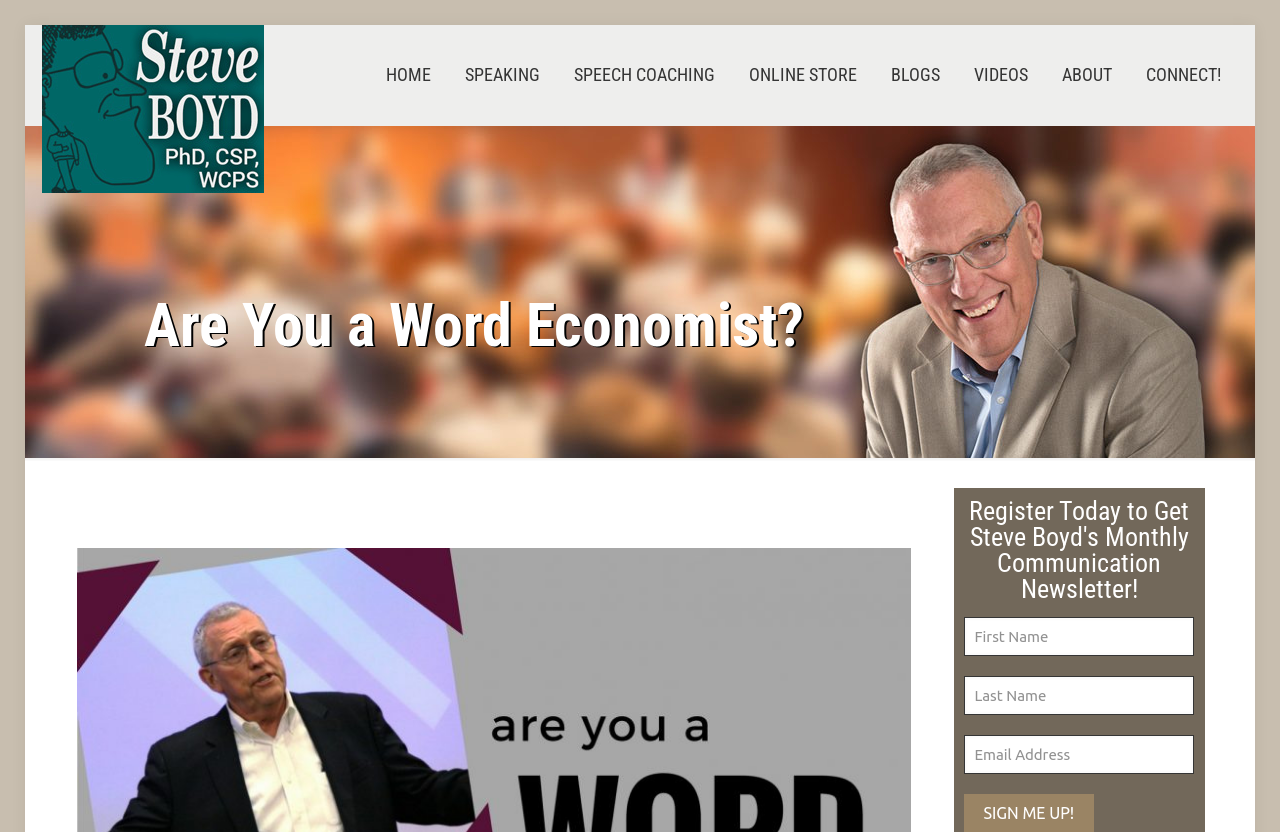Respond concisely with one word or phrase to the following query:
What is required to register for Steve Boyd's monthly communication newsletter?

Email Address